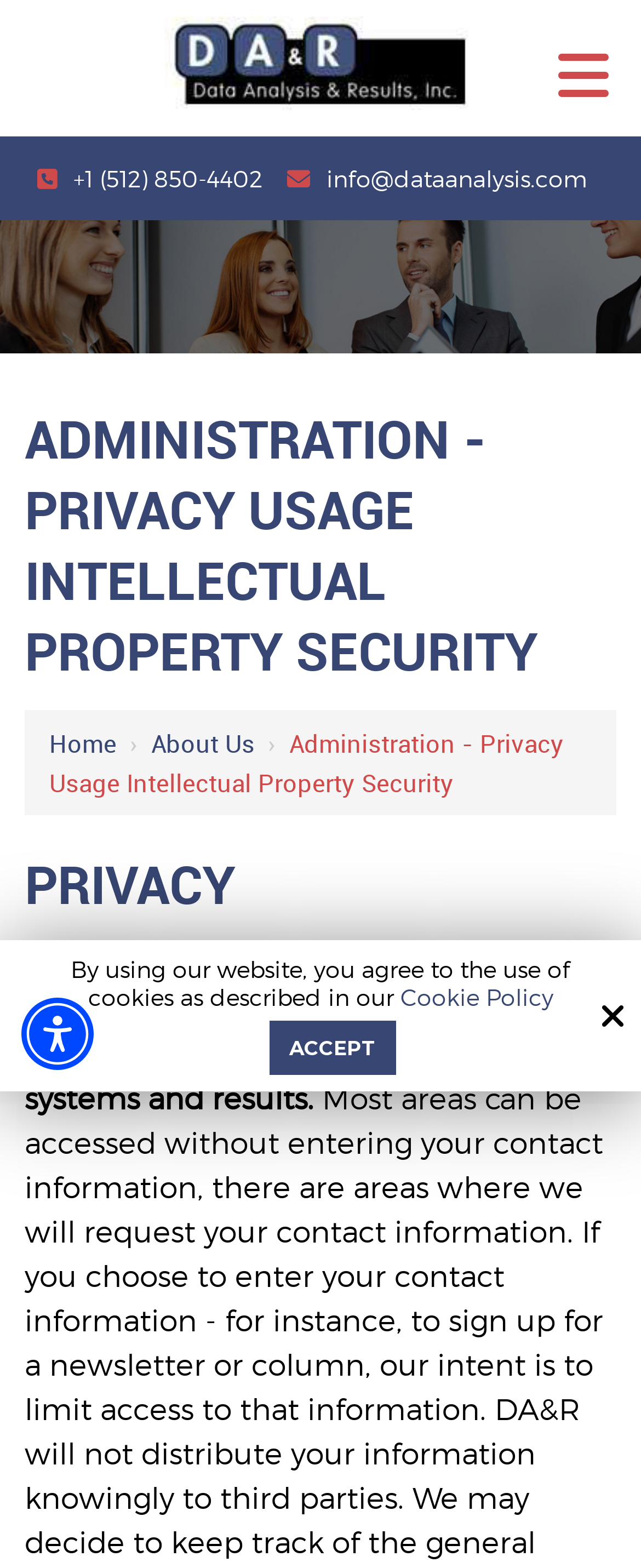Using the details from the image, please elaborate on the following question: What is the text of the heading below the logo?

I looked at the heading element below the logo image and found the text 'ADMINISTRATION - PRIVACY USAGE INTELLECTUAL PROPERTY SECURITY'.